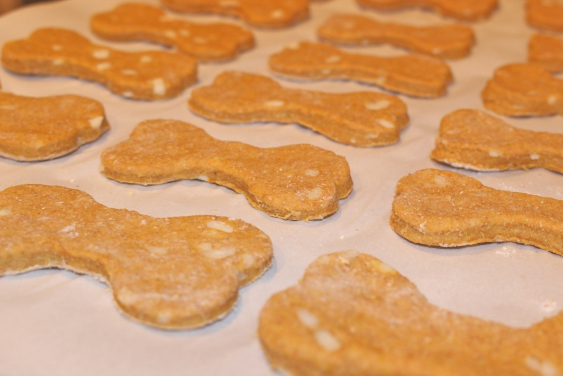What is the texture of the cookie dough?
Please provide an in-depth and detailed response to the question.

The caption describes the dough as having a 'crunchy, golden-brown texture', which suggests that the cookies have a crispy exterior and a warm, golden color.